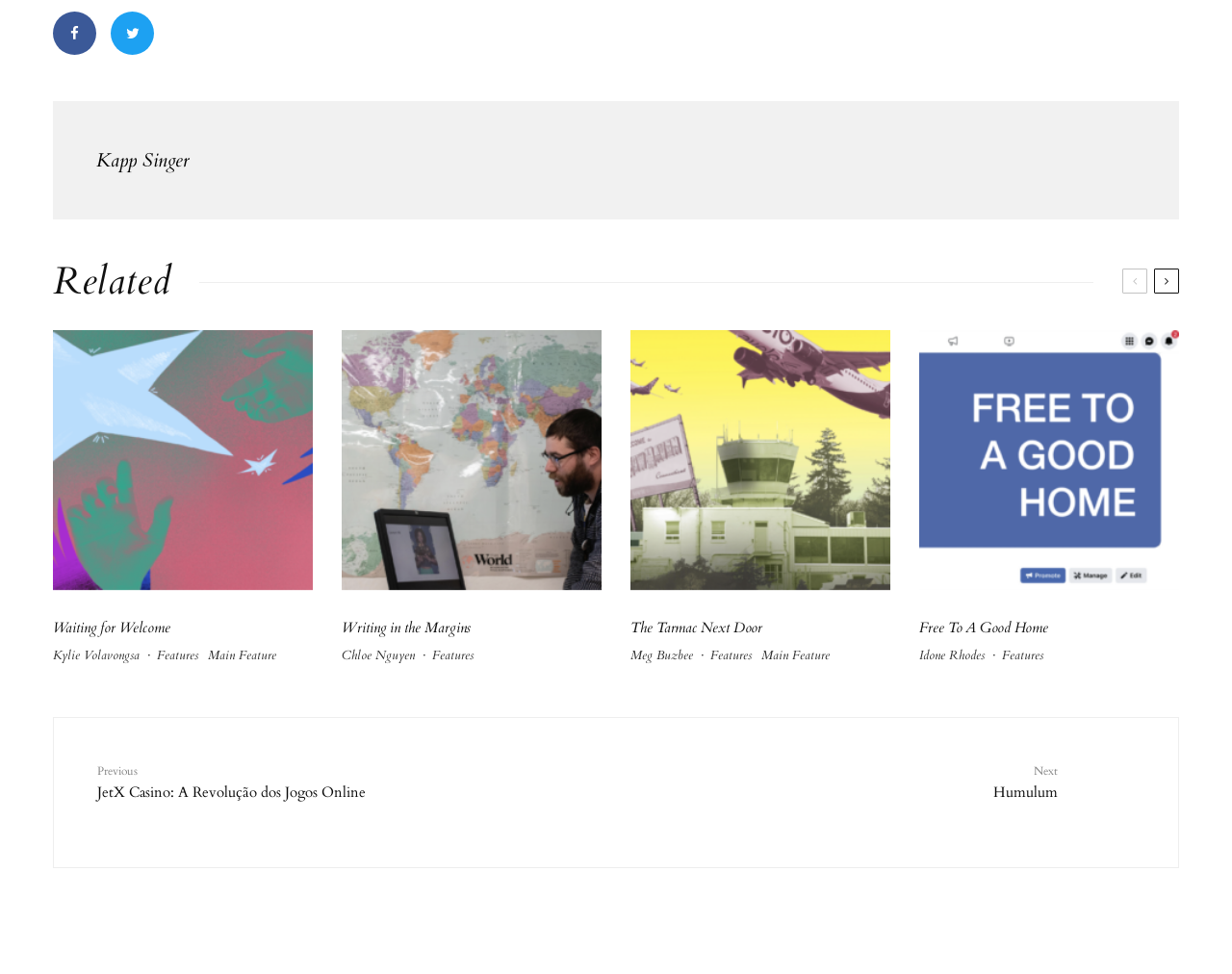Given the description "Features", provide the bounding box coordinates of the corresponding UI element.

[0.577, 0.663, 0.61, 0.685]